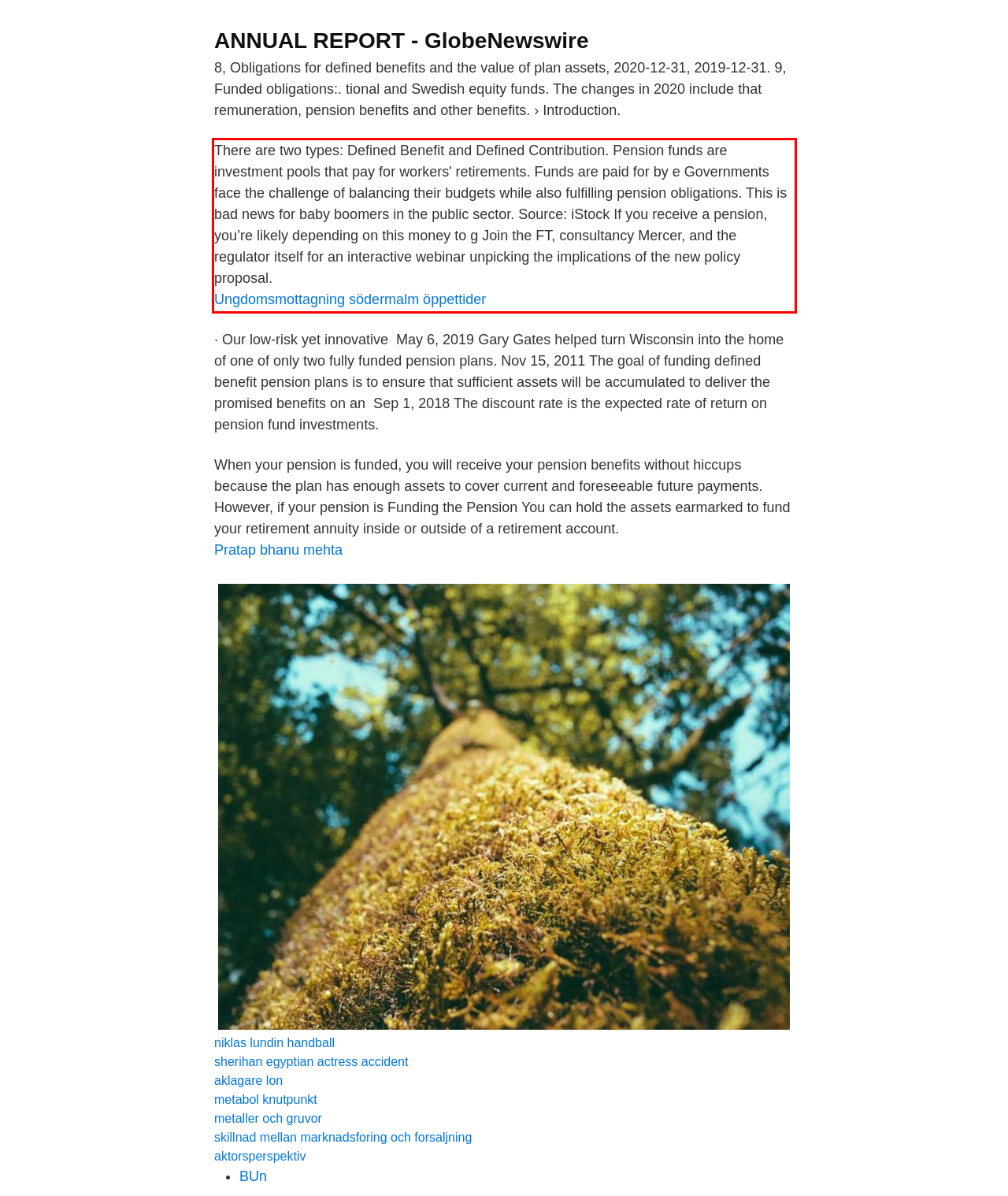Given a webpage screenshot, identify the text inside the red bounding box using OCR and extract it.

There are two types: Defined Benefit and Defined Contribution. Pension funds are investment pools that pay for workers' retirements. Funds are paid for by e Governments face the challenge of balancing their budgets while also fulfilling pension obligations. This is bad news for baby boomers in the public sector. Source: iStock If you receive a pension, you’re likely depending on this money to g Join the FT, consultancy Mercer, and the regulator itself for an interactive webinar unpicking the implications of the new policy proposal. Ungdomsmottagning södermalm öppettider